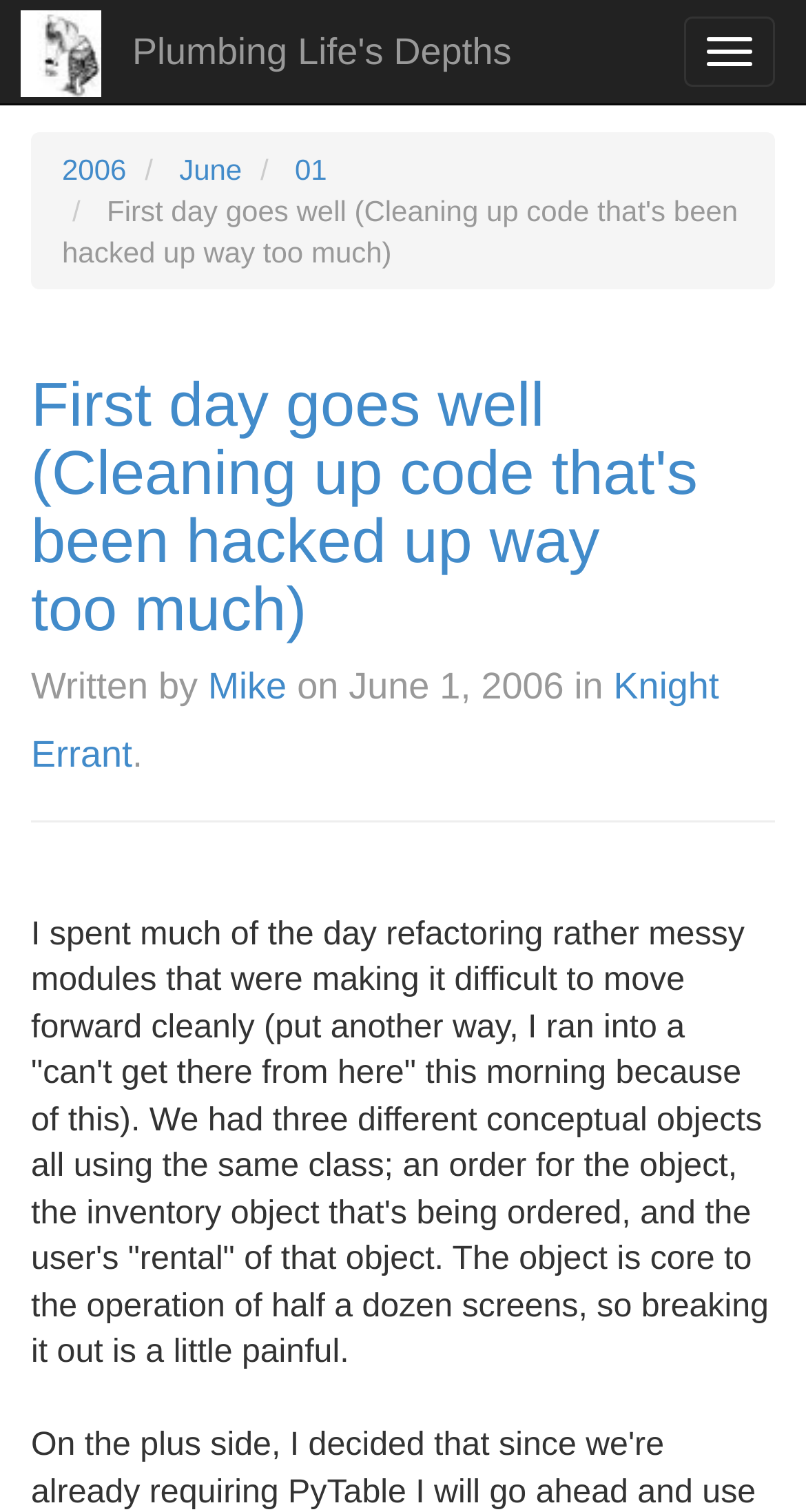Offer a comprehensive description of the webpage’s content and structure.

The webpage appears to be a blog post titled "First day goes well (Cleaning up code that's been hacked up way too much)" by Mike, dated June 1, 2006, and categorized under "Knight Errant". 

At the top, there is a button to toggle navigation, an image, and a link to the blog title "Plumbing Life's Depths". Below this, there are three links to the year, month, and day of the post. 

The main content of the page is a header section that spans almost the entire width of the page. Within this section, there is a heading that displays the title of the post, followed by the author's name, Mike, and the date and category of the post. 

Below the header section, there is a large block of text that describes the author's experience refactoring code, specifically dealing with messy modules and conceptual objects. The text is quite detailed and technical, suggesting that the blog post is focused on programming and coding.